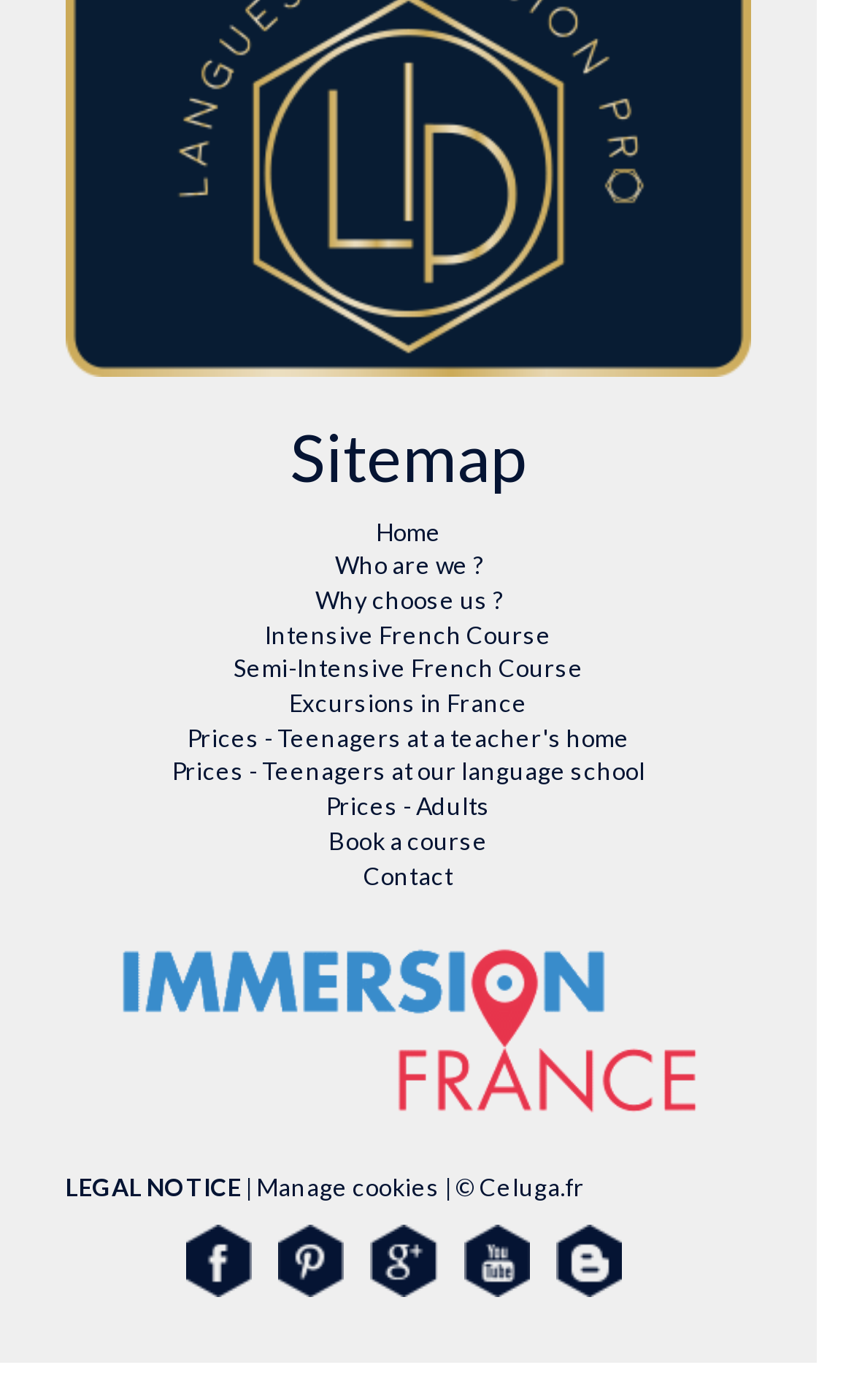Determine the bounding box coordinates of the element that should be clicked to execute the following command: "Click on Home".

[0.077, 0.367, 0.879, 0.392]